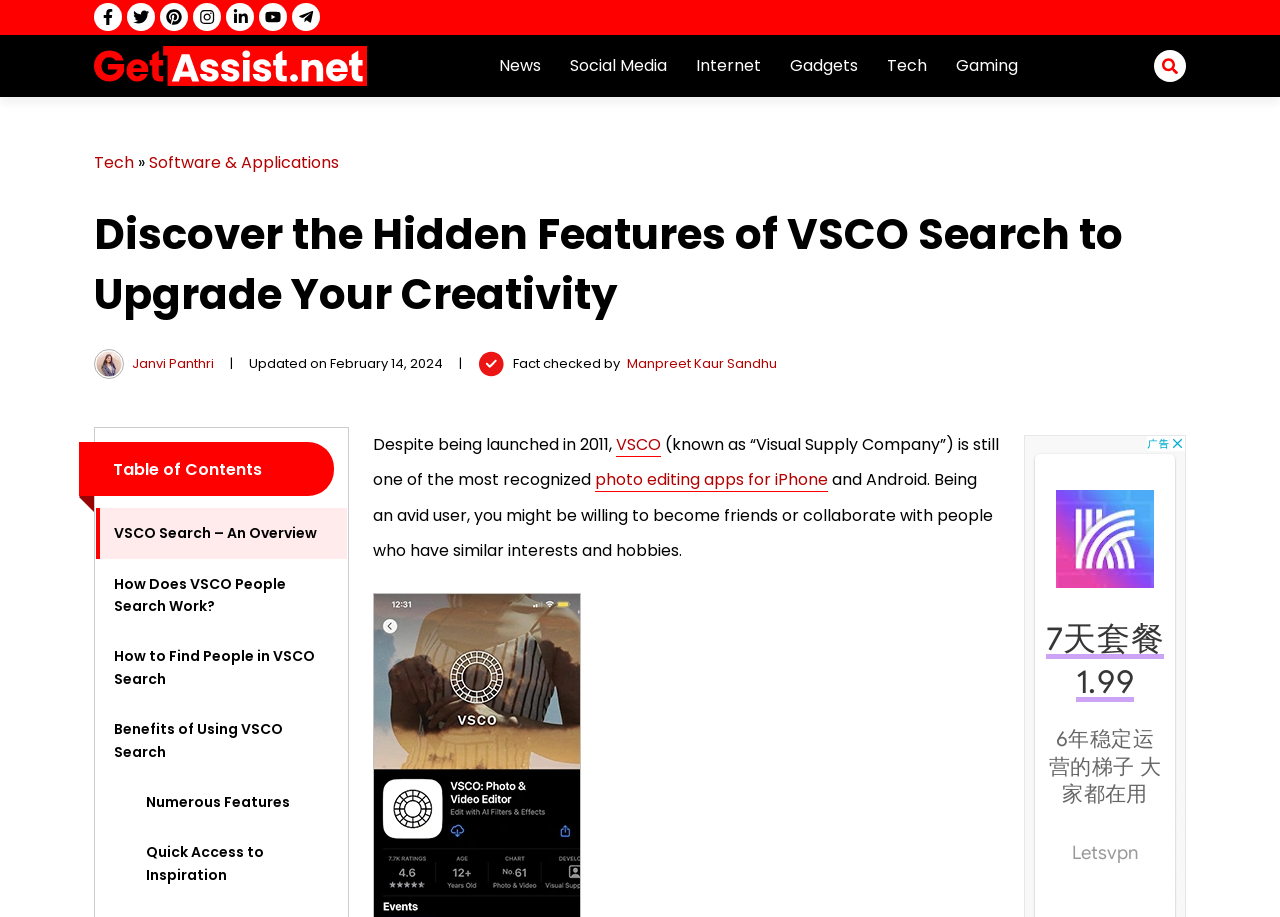Identify the bounding box coordinates for the element you need to click to achieve the following task: "Explore the Table of Contents". Provide the bounding box coordinates as four float numbers between 0 and 1, in the form [left, top, right, bottom].

[0.088, 0.499, 0.205, 0.524]